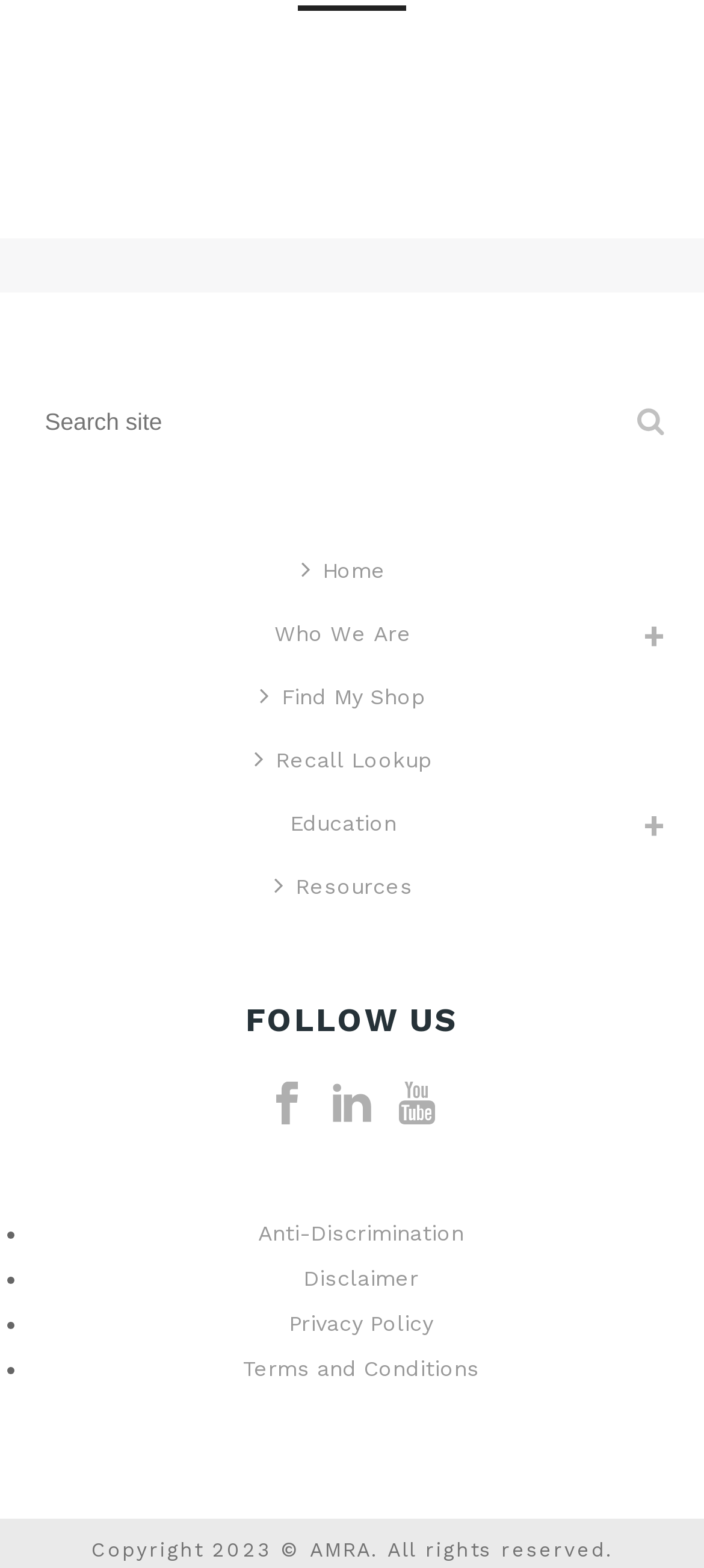Highlight the bounding box coordinates of the element you need to click to perform the following instruction: "Follow Us on facebook."

[0.377, 0.689, 0.438, 0.719]